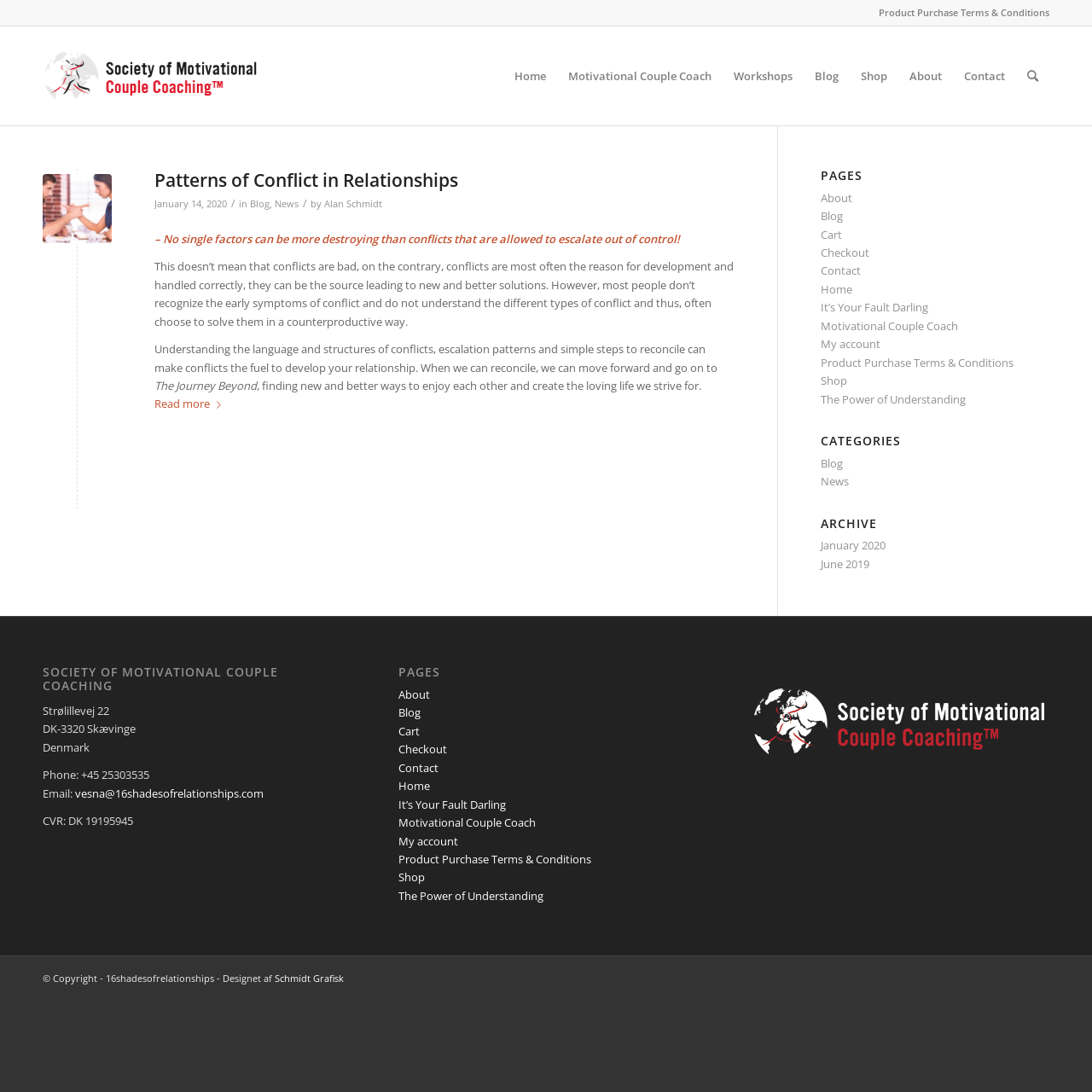Can you determine the bounding box coordinates of the area that needs to be clicked to fulfill the following instruction: "Visit the 'About' page"?

[0.823, 0.024, 0.873, 0.115]